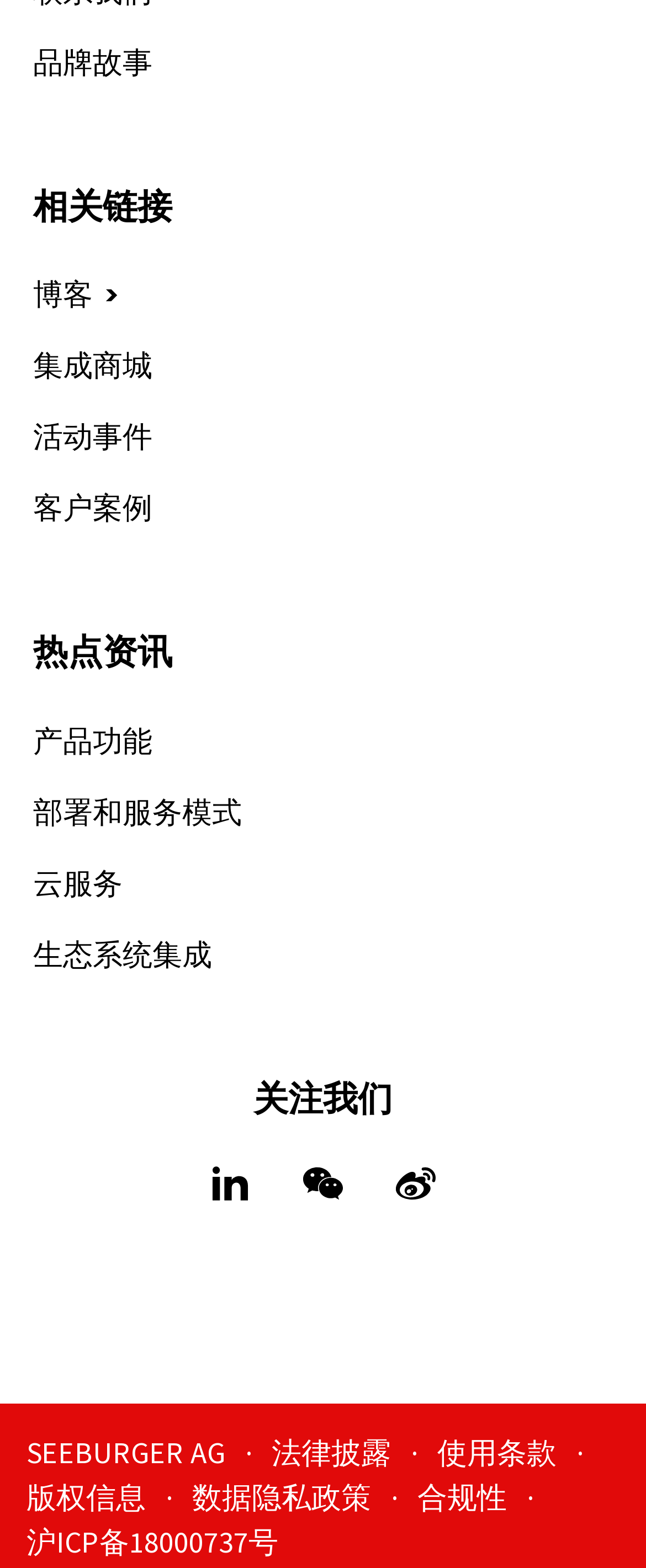What is the last link in the footer section?
Give a single word or phrase as your answer by examining the image.

沪ICP备18000737号